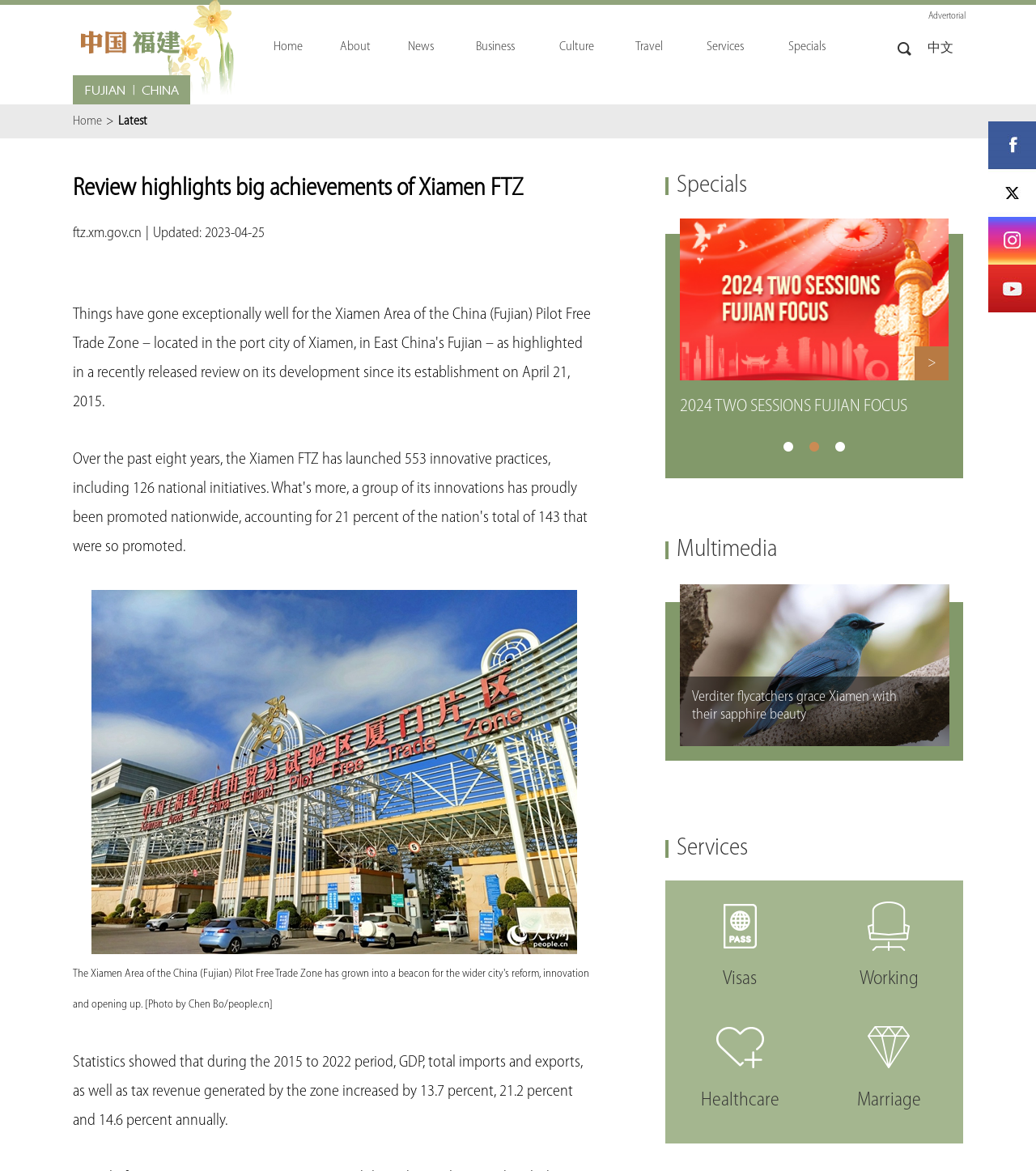Pinpoint the bounding box coordinates for the area that should be clicked to perform the following instruction: "View ACCOUNTING JOBS IN GHANA".

None